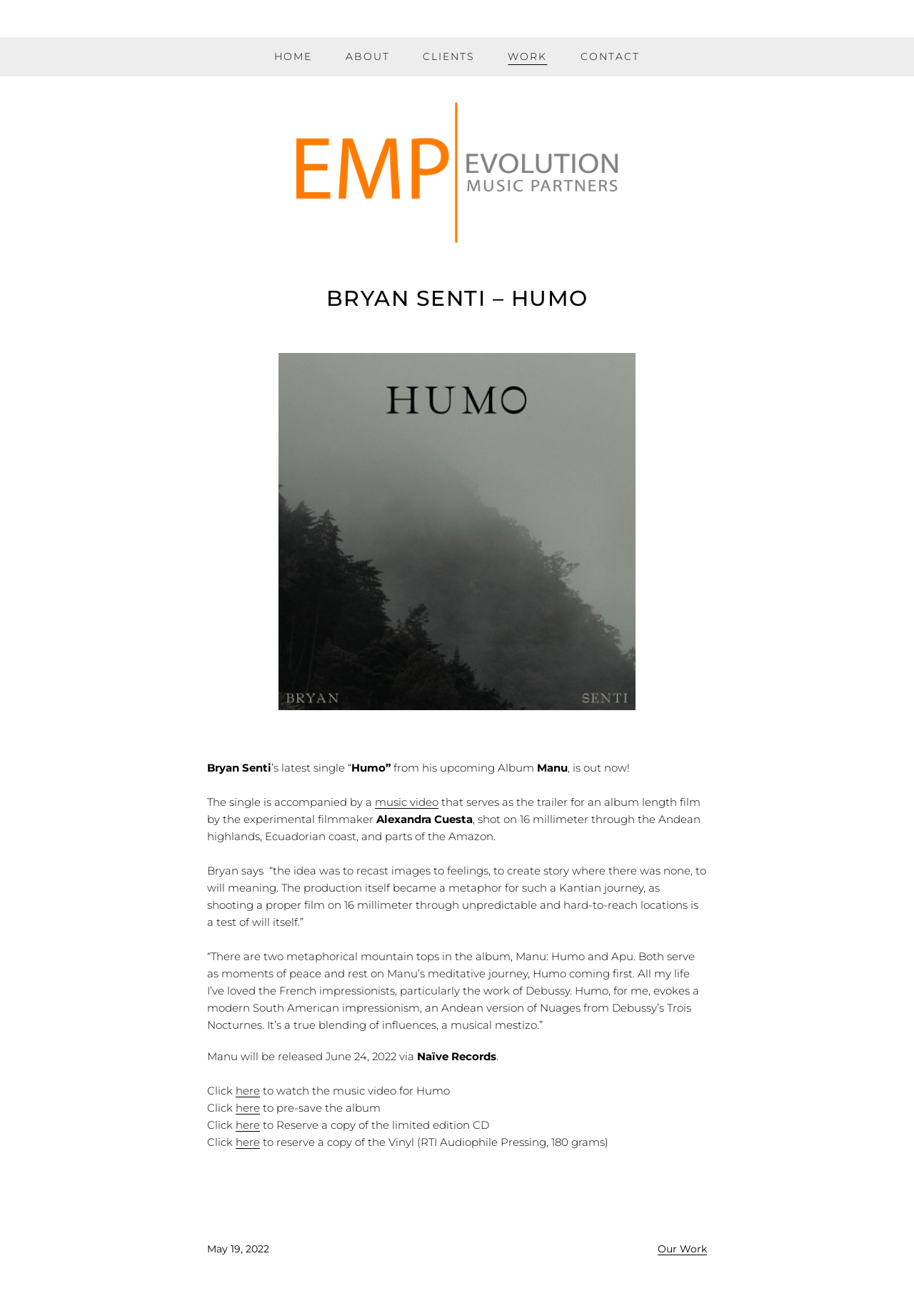Your task is to find and give the main heading text of the webpage.

BRYAN SENTI – HUMO